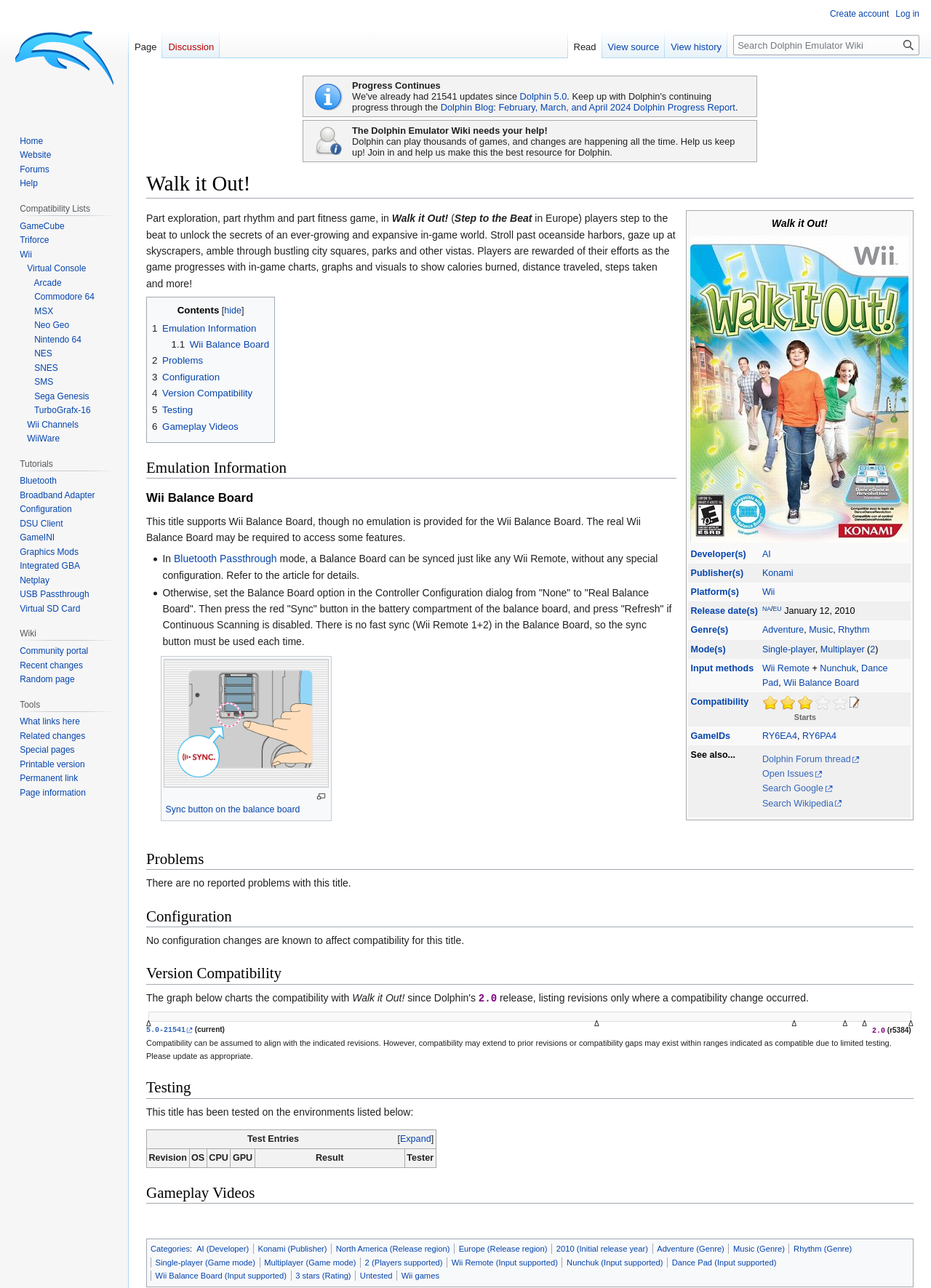What is the input method used in the game?
Provide a detailed and extensive answer to the question.

The input method used in the game is mentioned in the table under the 'Input methods' column, which lists 'Wii Remote + Nunchuk' as one of the input methods used in the game.